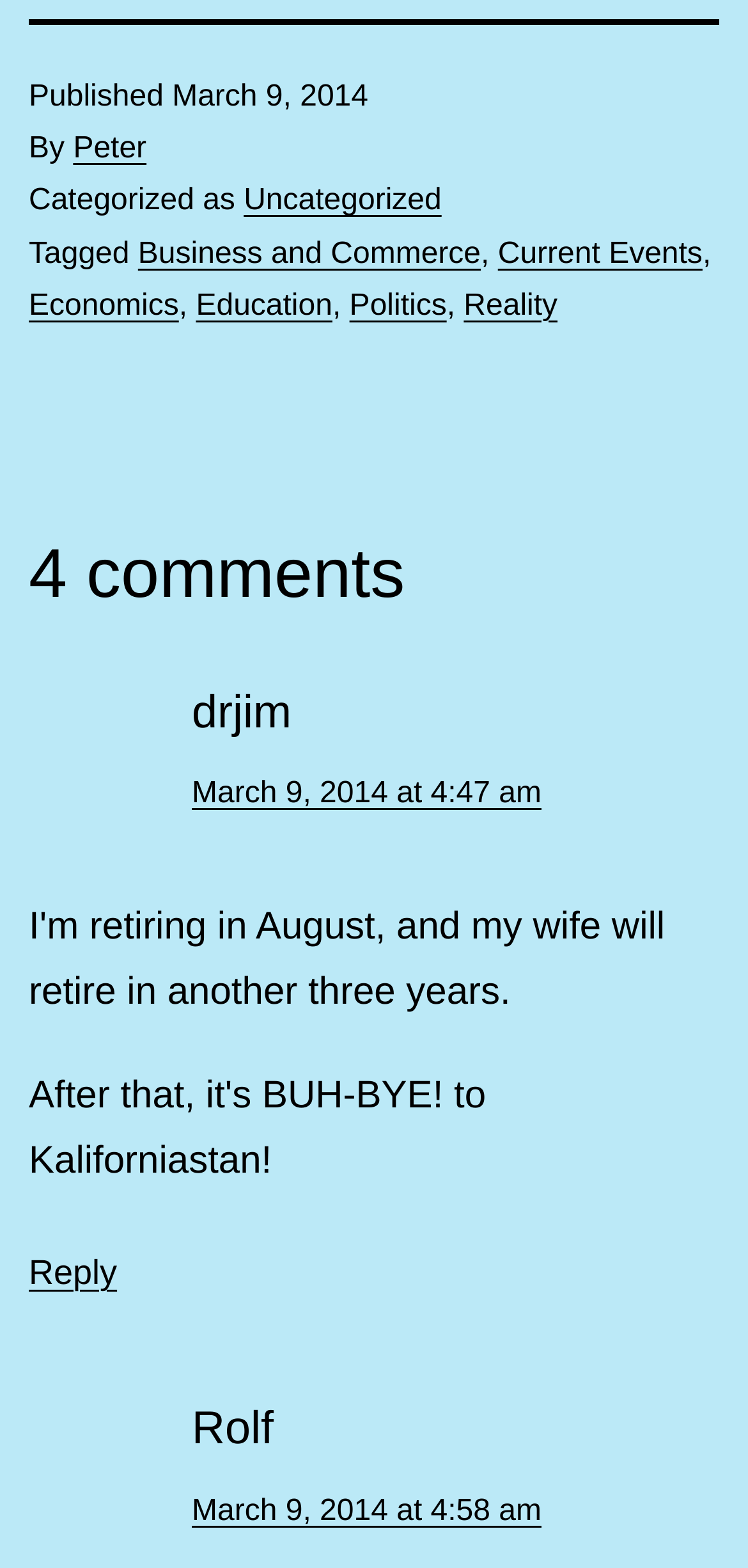Provide the bounding box for the UI element matching this description: "Reality".

[0.62, 0.184, 0.745, 0.205]